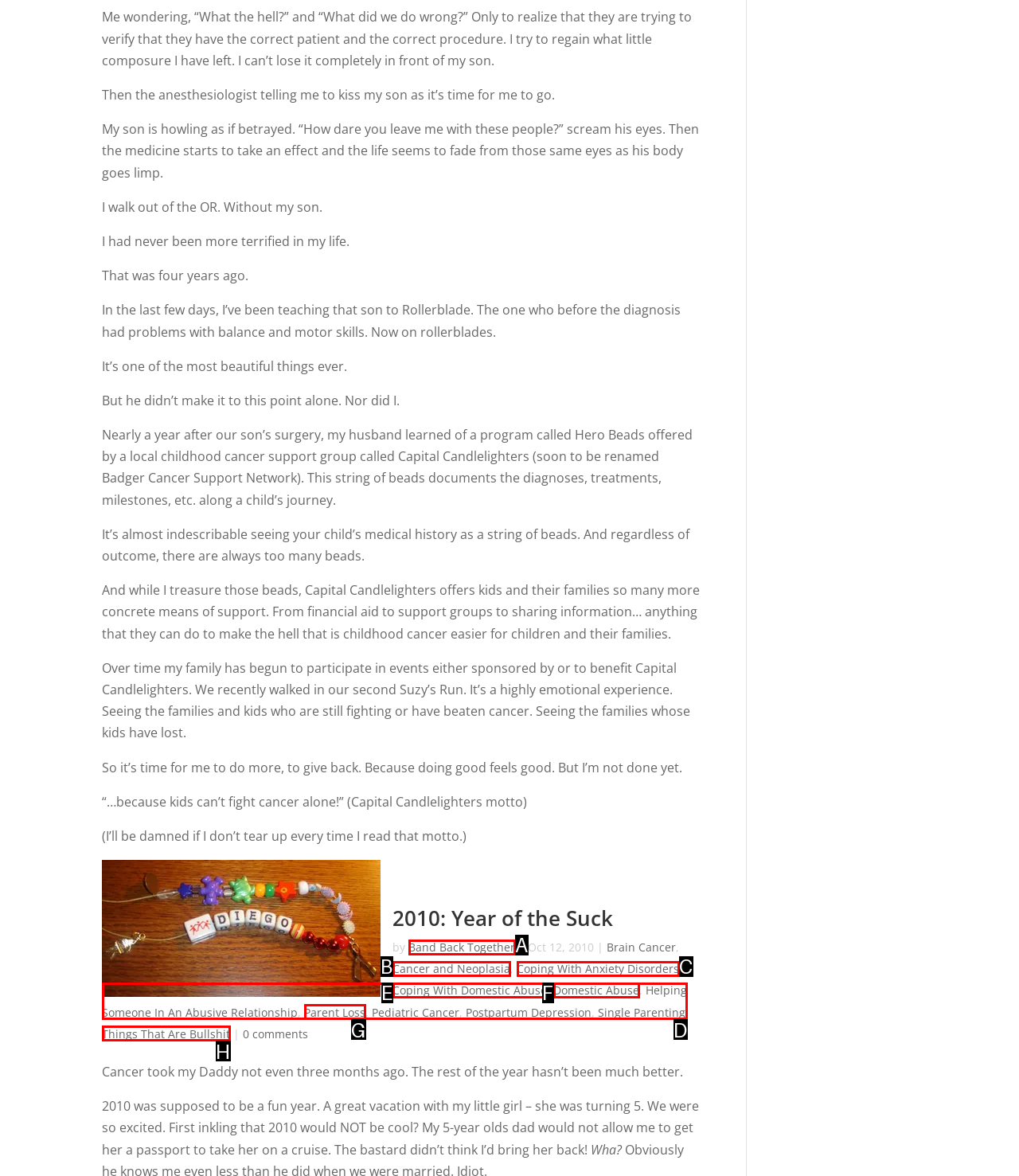Pinpoint the HTML element that fits the description: Band Back Together
Answer by providing the letter of the correct option.

A